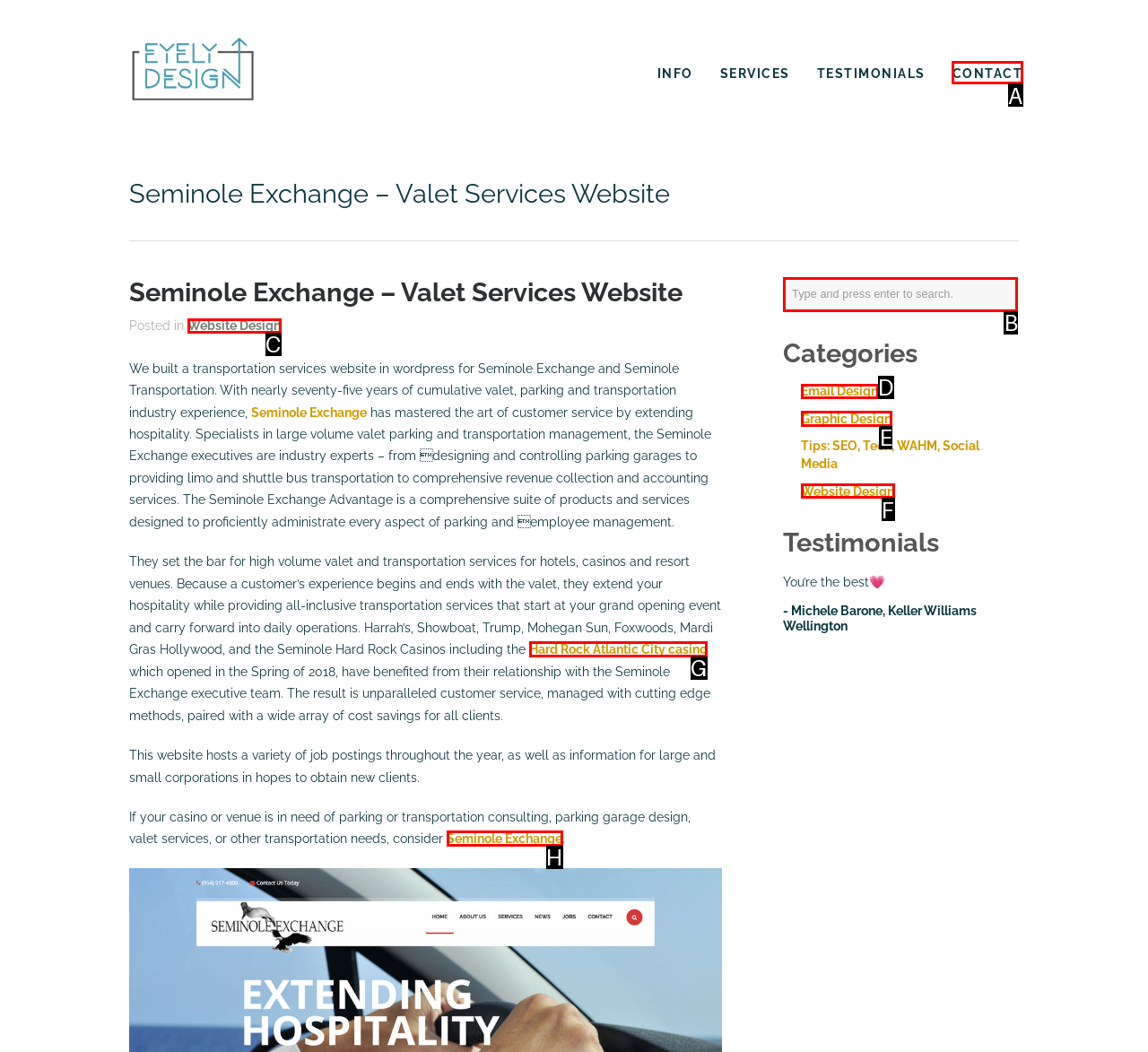Out of the given choices, which letter corresponds to the UI element required to Read more about 'Graphic Design'? Answer with the letter.

E